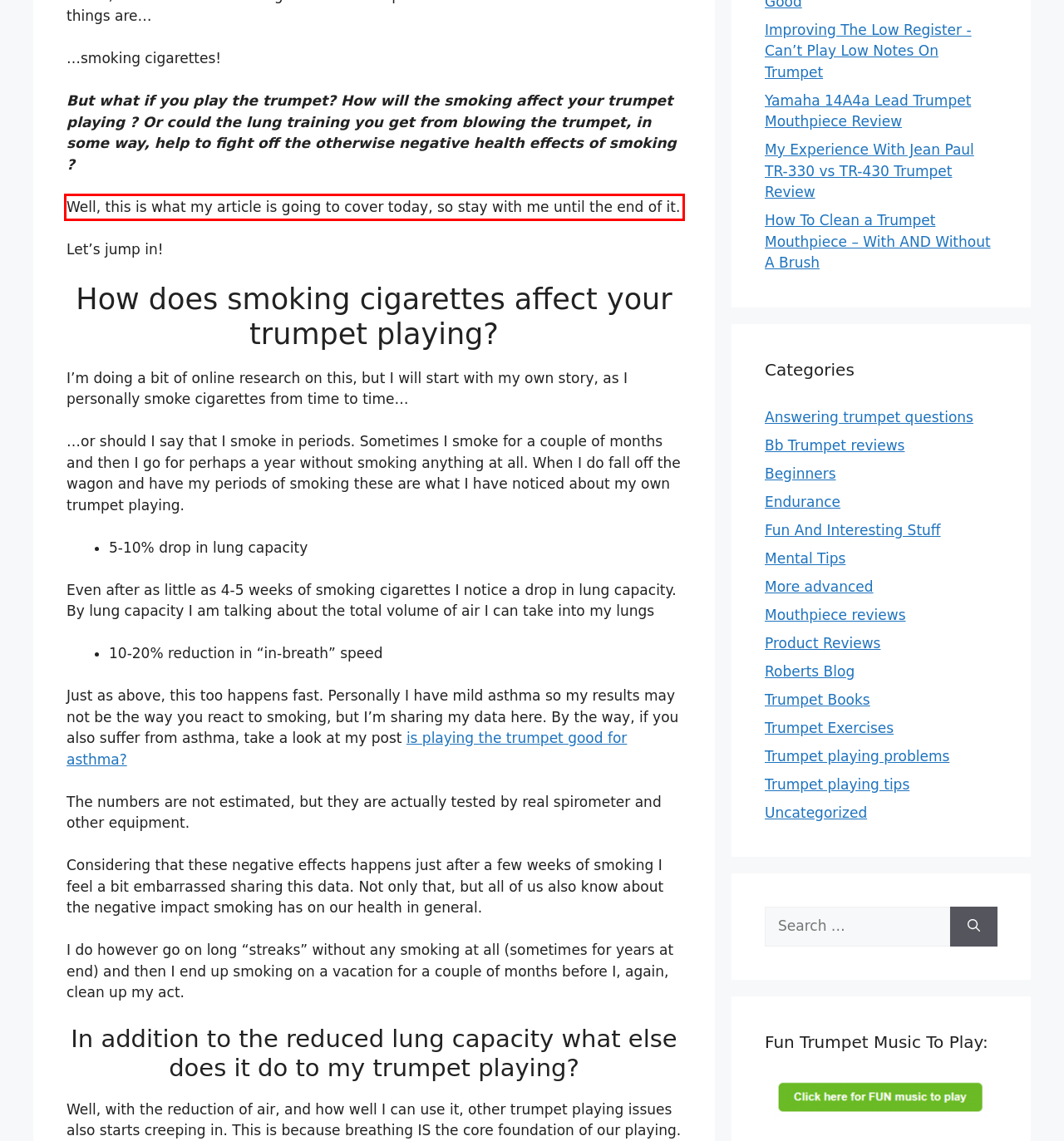Please look at the webpage screenshot and extract the text enclosed by the red bounding box.

Well, this is what my article is going to cover today, so stay with me until the end of it.